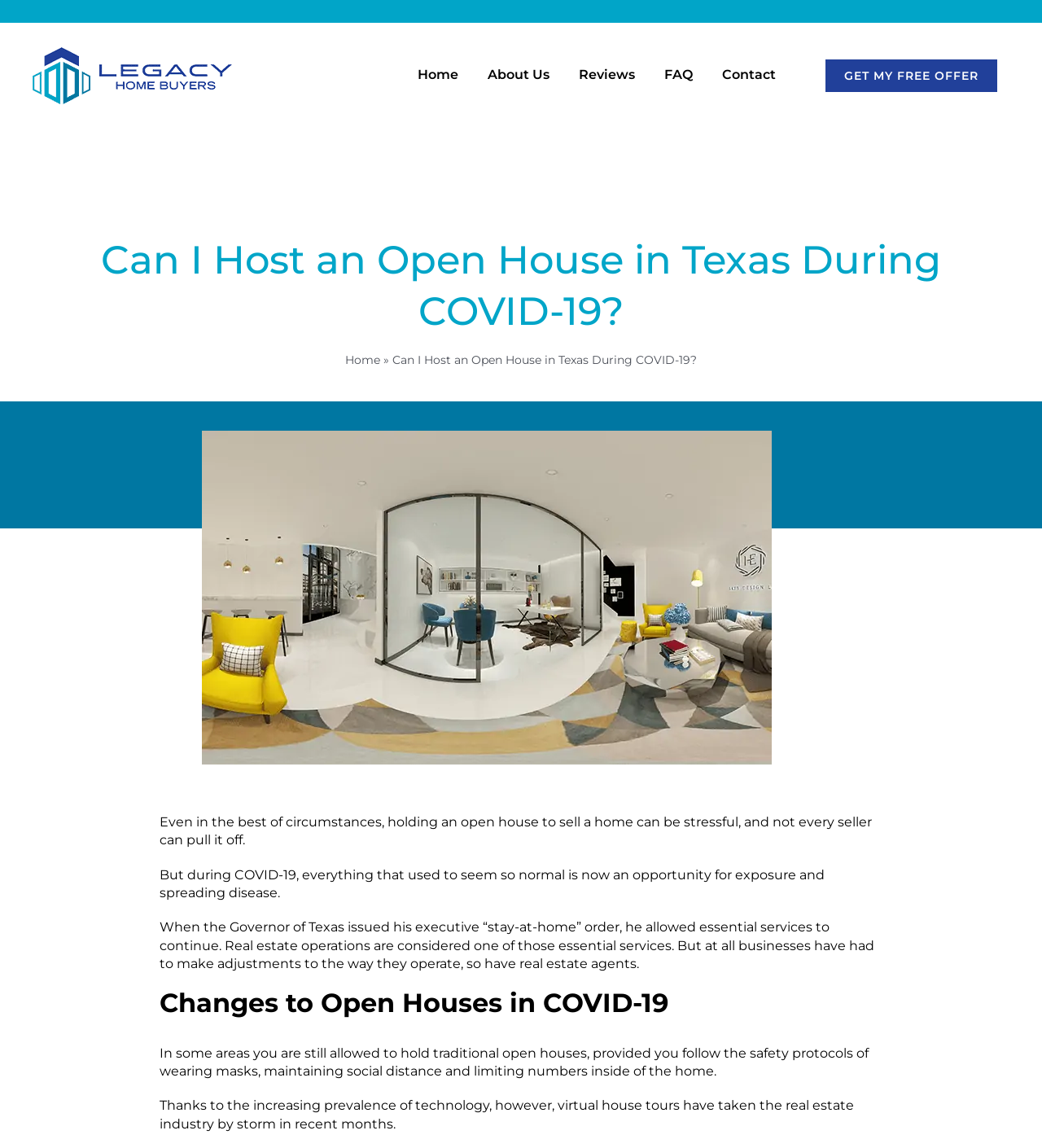Locate the bounding box coordinates of the item that should be clicked to fulfill the instruction: "Go to 'About Us' page".

[0.46, 0.049, 0.535, 0.084]